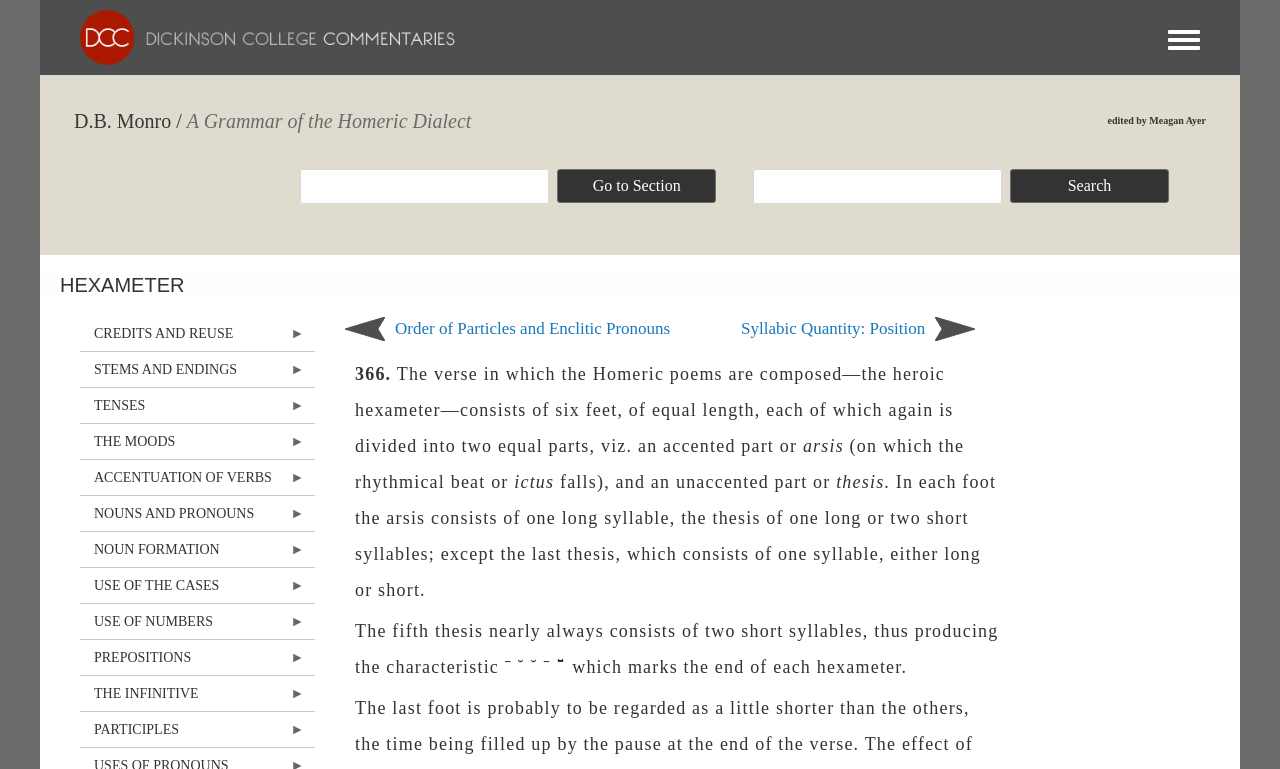Using details from the image, please answer the following question comprehensively:
What is the structure of a heroic hexameter?

I found the answer by reading the static text element 'The verse in which the Homeric poems are composed—the heroic hexameter—consists of six feet, of equal length, each of which again is divided into two equal parts, viz. an accented part or arsis...' which describes the structure of a heroic hexameter.